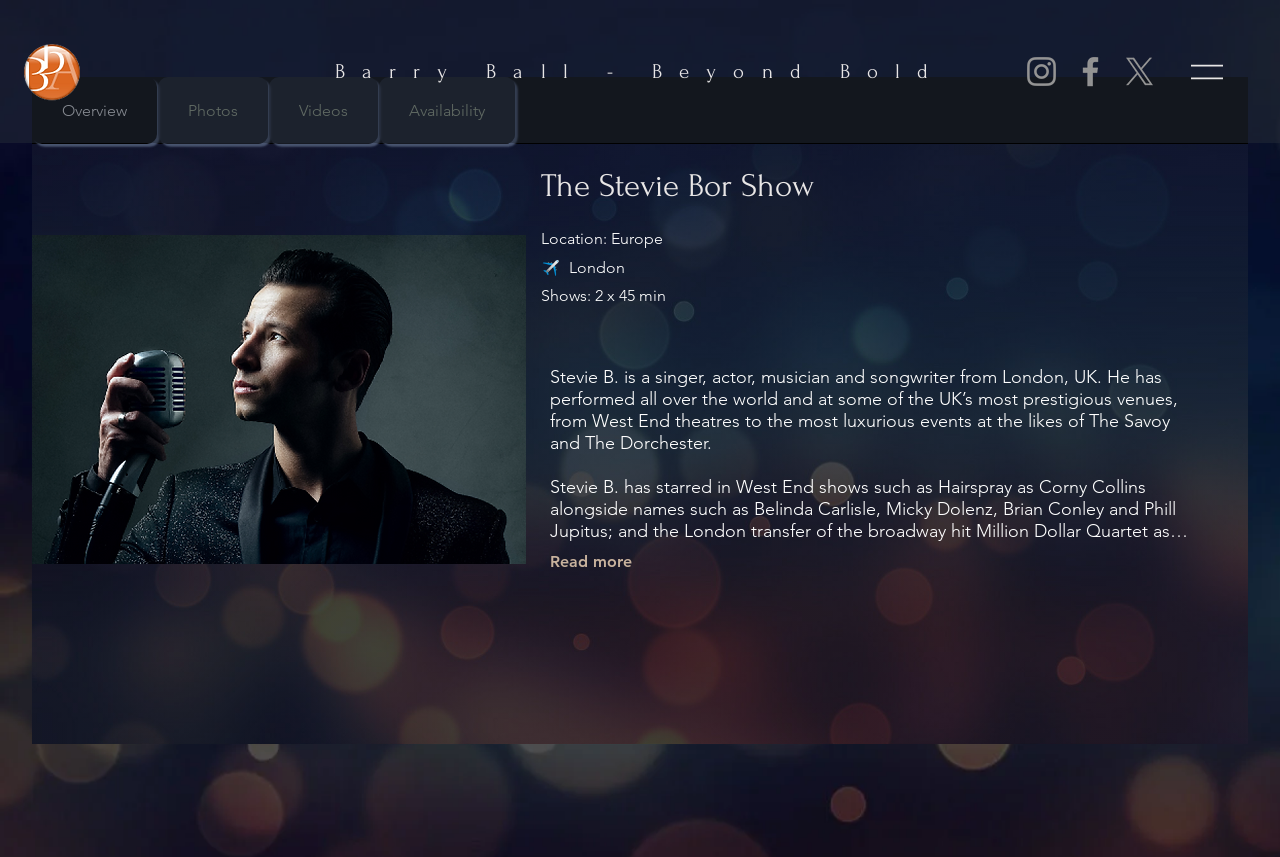What is Stevie B.'s profession?
Answer the question with as much detail as possible.

I found the answer by looking at the text 'Stevie B. is a singer, actor, musician and songwriter from London, UK.' which describes Stevie B.'s profession.